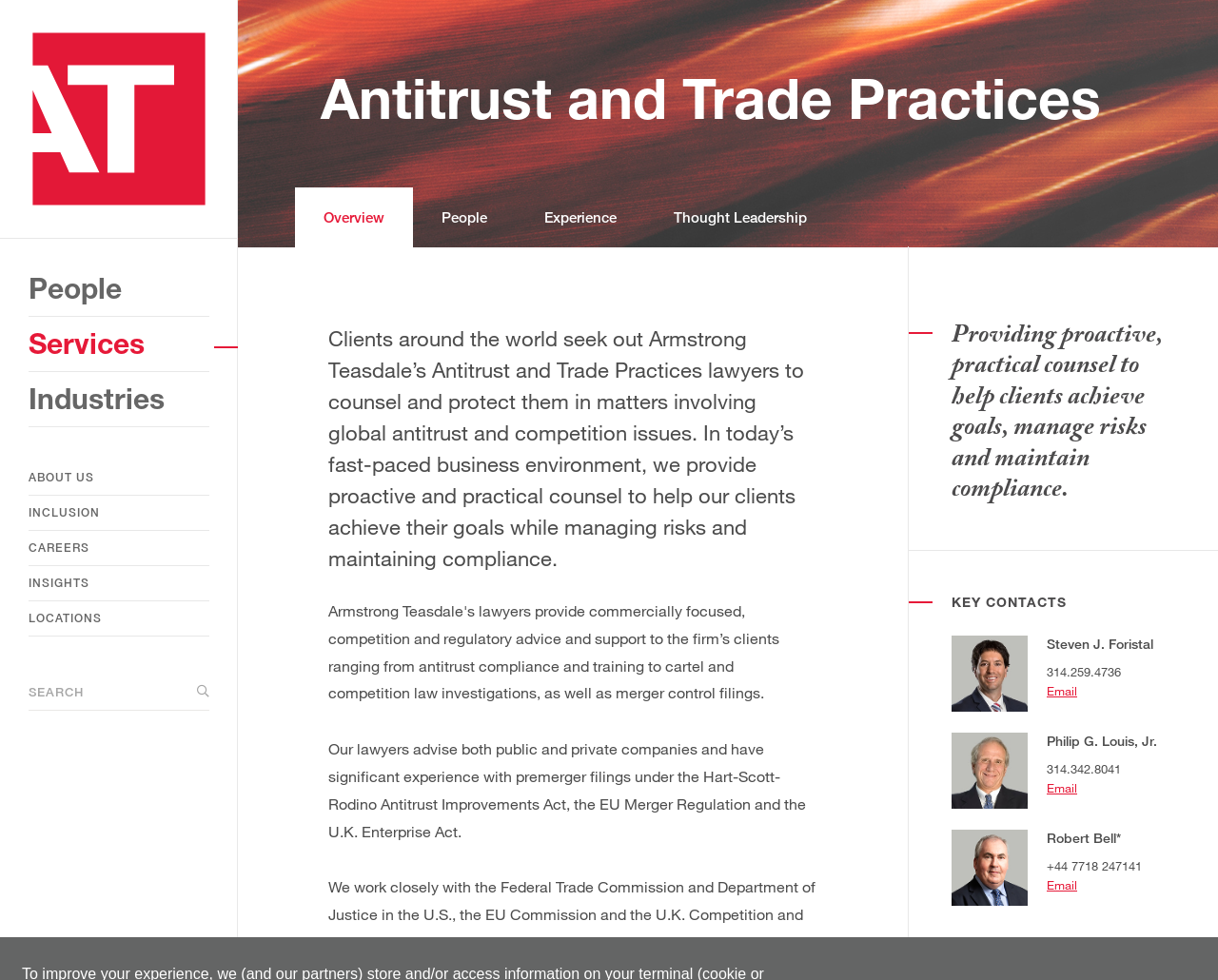Please provide the bounding box coordinates for the element that needs to be clicked to perform the instruction: "View People page". The coordinates must consist of four float numbers between 0 and 1, formatted as [left, top, right, bottom].

[0.023, 0.267, 0.172, 0.322]